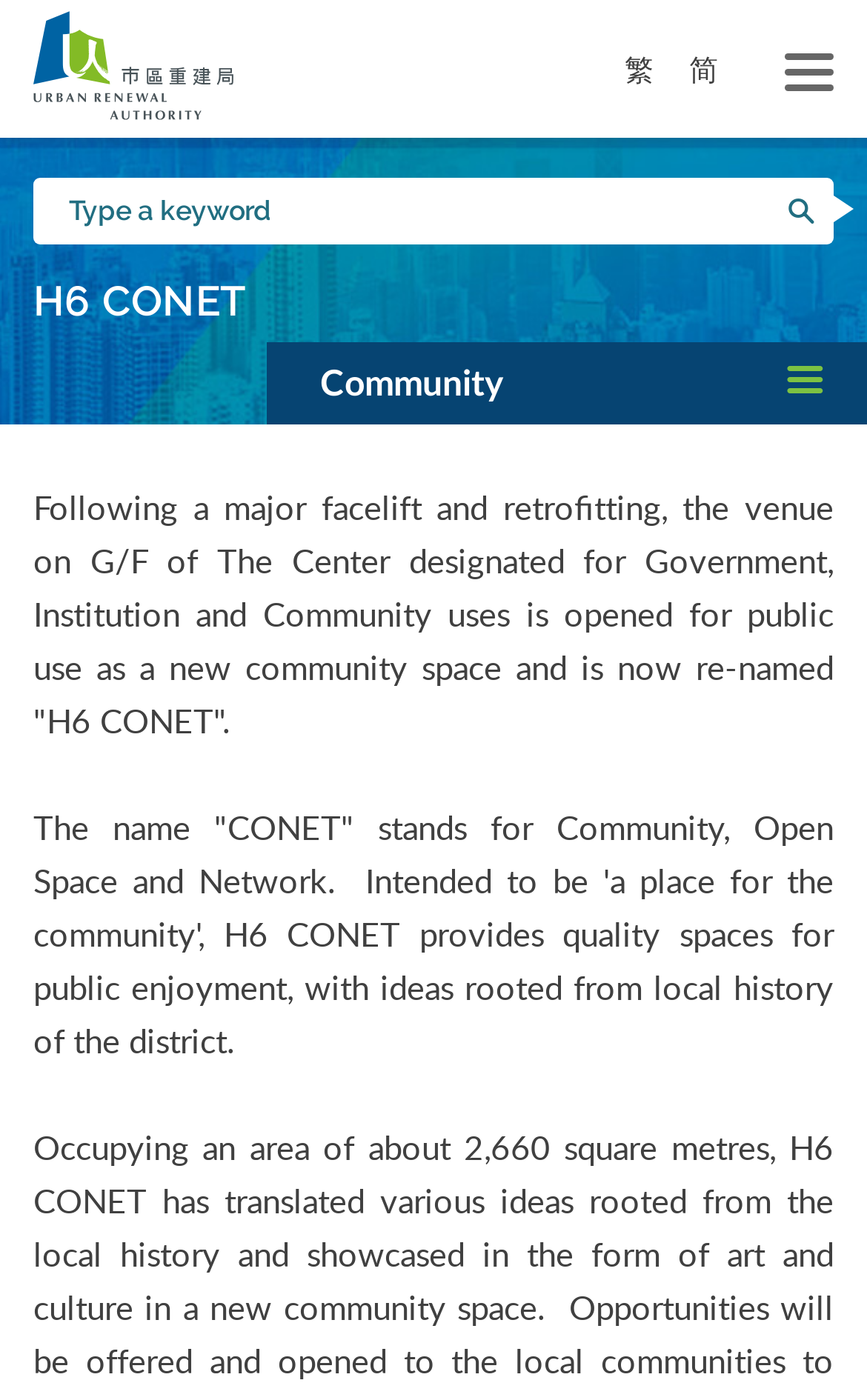Respond to the following question with a brief word or phrase:
What is the name of the community space?

H6 CONET